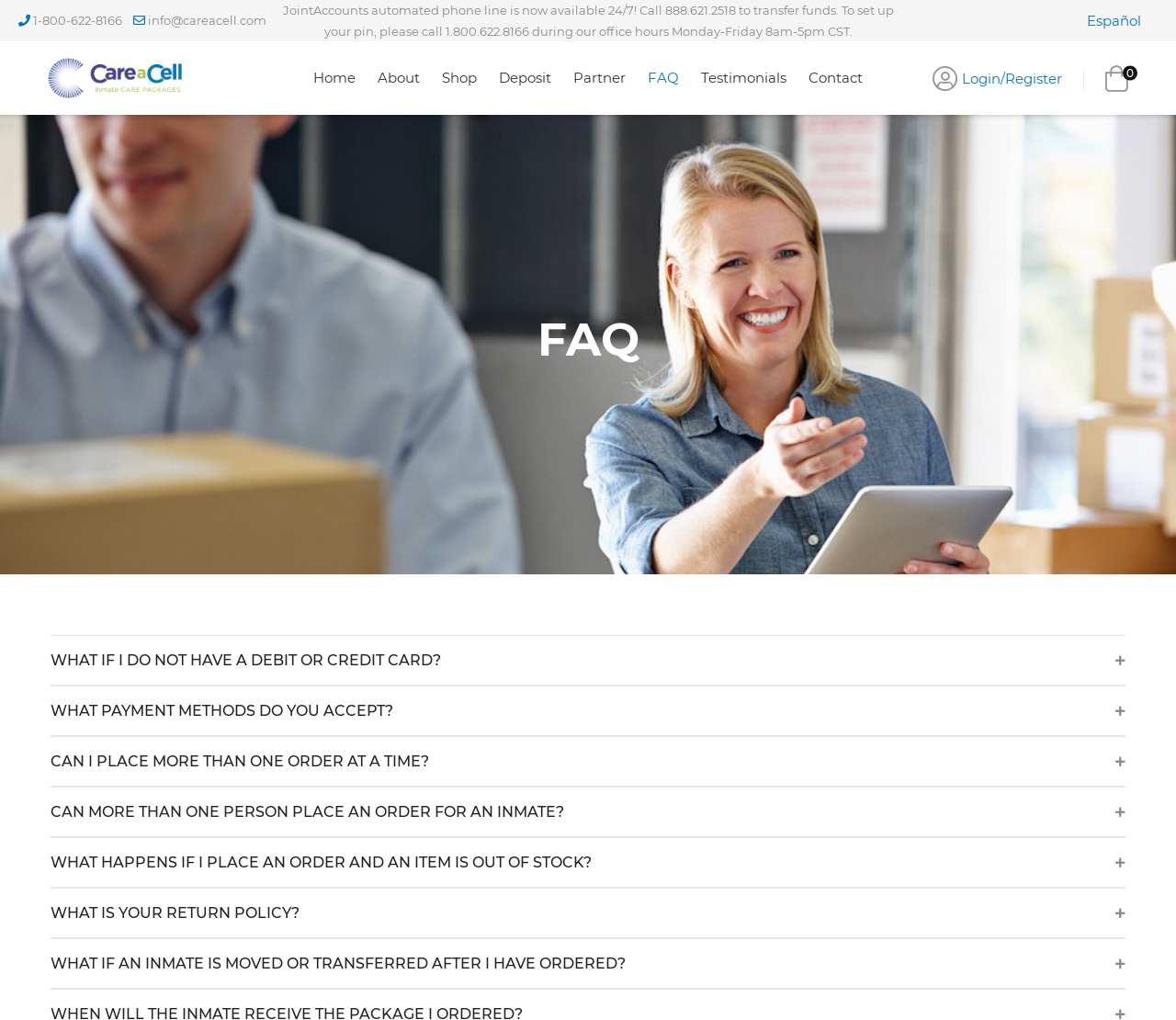Identify the bounding box coordinates for the element you need to click to achieve the following task: "View FAQs". Provide the bounding box coordinates as four float numbers between 0 and 1, in the form [left, top, right, bottom].

[0.457, 0.306, 0.543, 0.36]